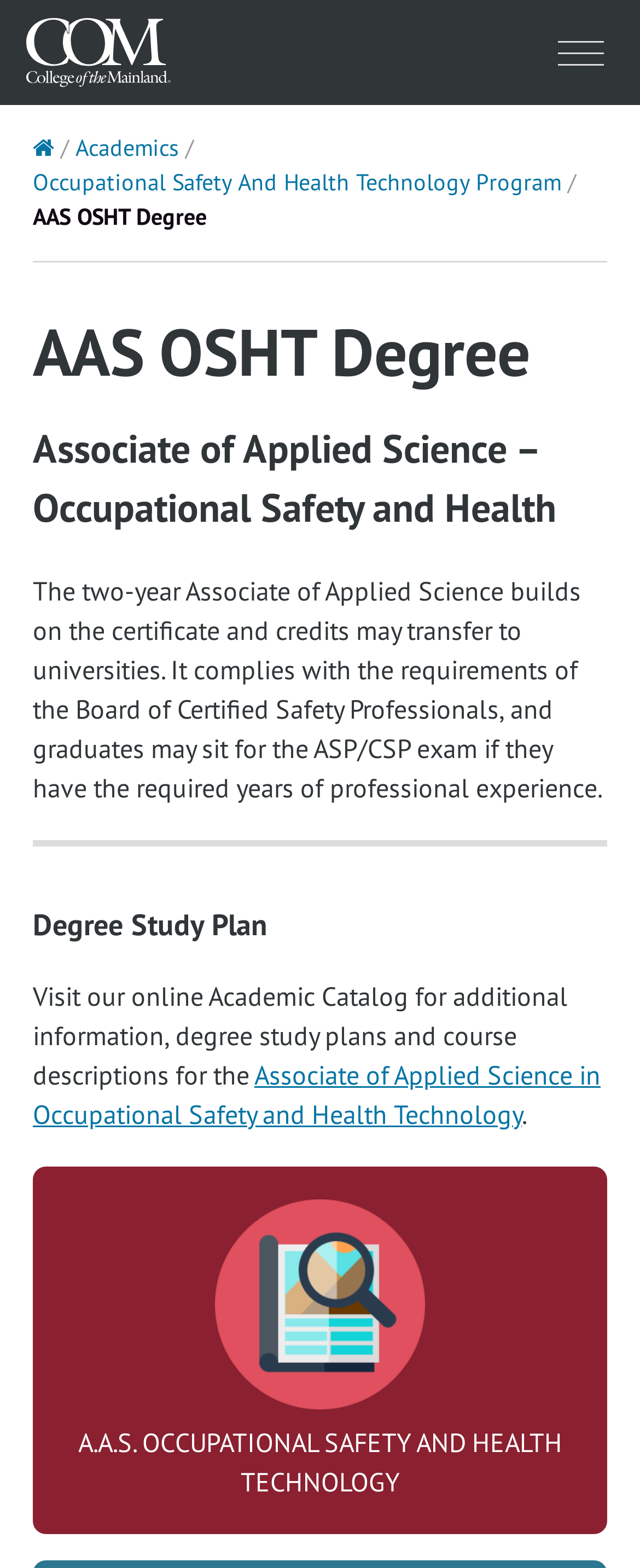Review the image closely and give a comprehensive answer to the question: What is the name of the program?

The name of the program can be found in the link element, which has the text 'Occupational Safety And Health Technology Program'.